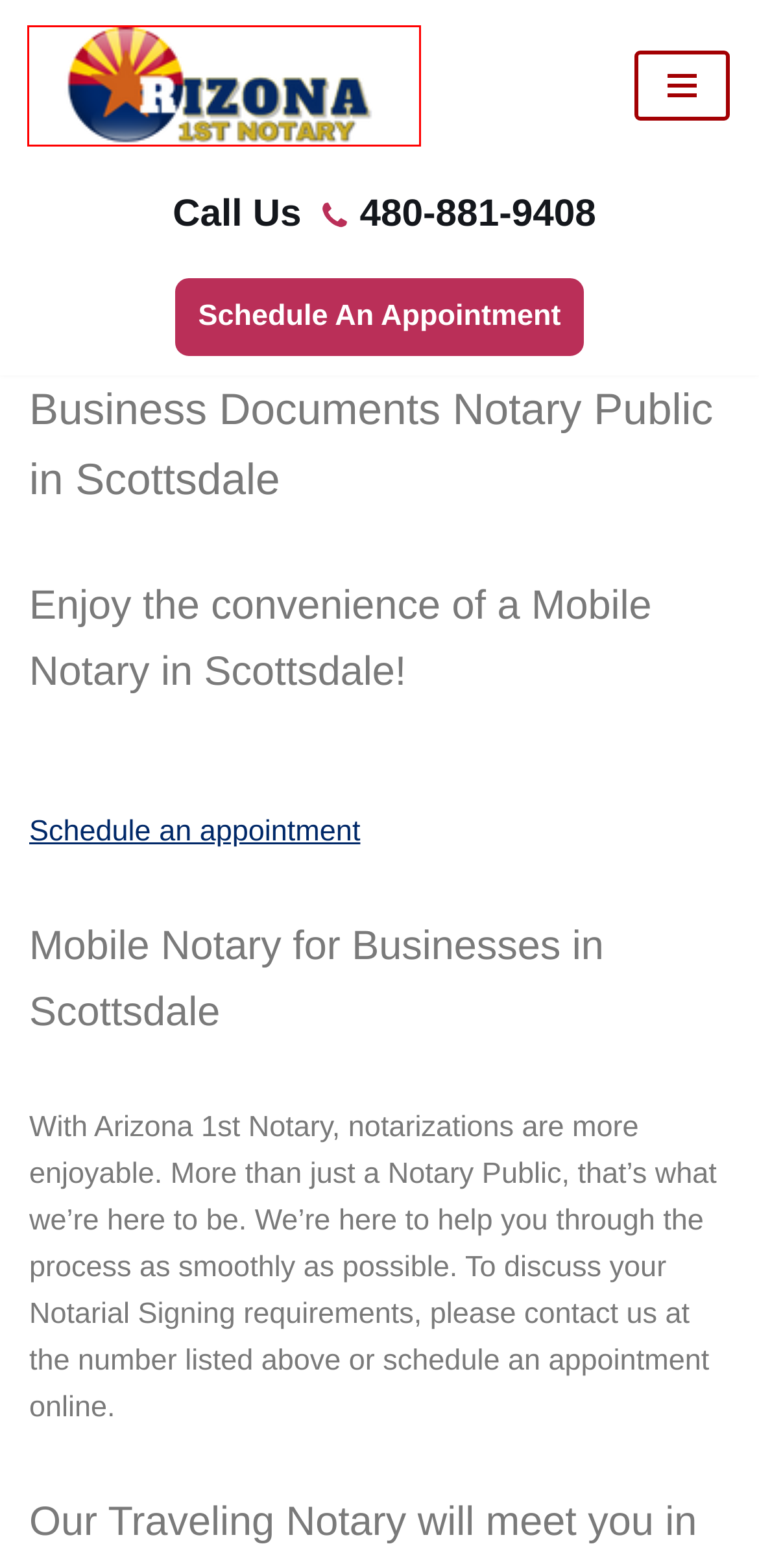You have a screenshot showing a webpage with a red bounding box around a UI element. Choose the webpage description that best matches the new page after clicking the highlighted element. Here are the options:
A. 3 Things You Should Know - Arizona 1st Notary
B. Mobile Notary Scottsdale - Traveling Notaries
C. Appointments – Calendar View - Arizona 1st Notary
D. Mobile Notary Paradise Valley - Arizona 1st Notary
E. Downloads - Arizona 1st Notary
F. Mobile Notary Public - Arizona 1st Notary
G. Mobile Notary San Tan Valley - Arizona 1st Notary
H. Notary FAQ - Arizona 1st Notary

F